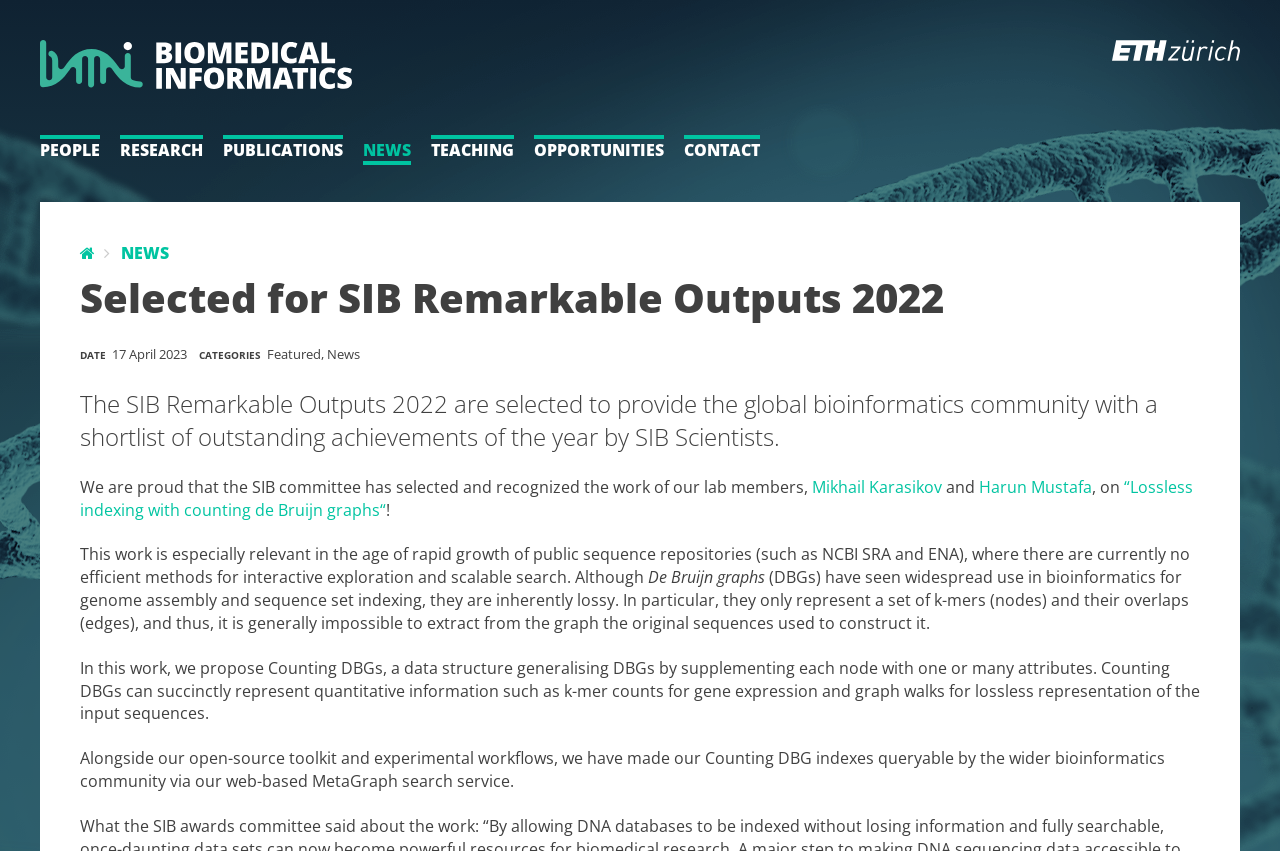Locate the bounding box coordinates of the area to click to fulfill this instruction: "Click on the 'PEOPLE' link". The bounding box should be presented as four float numbers between 0 and 1, in the order [left, top, right, bottom].

[0.031, 0.163, 0.078, 0.189]